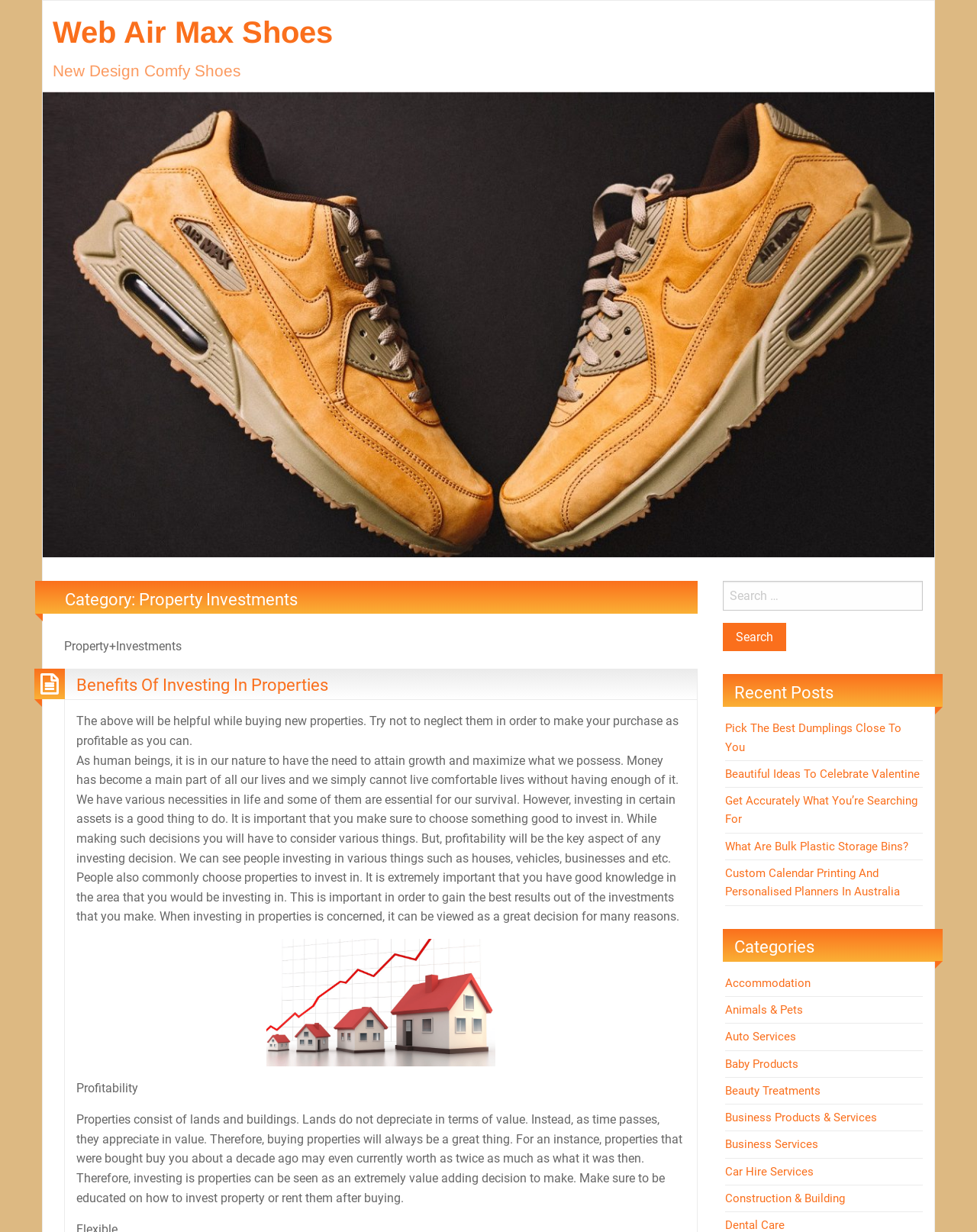Specify the bounding box coordinates of the region I need to click to perform the following instruction: "Click on Web Air Max Shoes". The coordinates must be four float numbers in the range of 0 to 1, i.e., [left, top, right, bottom].

[0.054, 0.012, 0.34, 0.04]